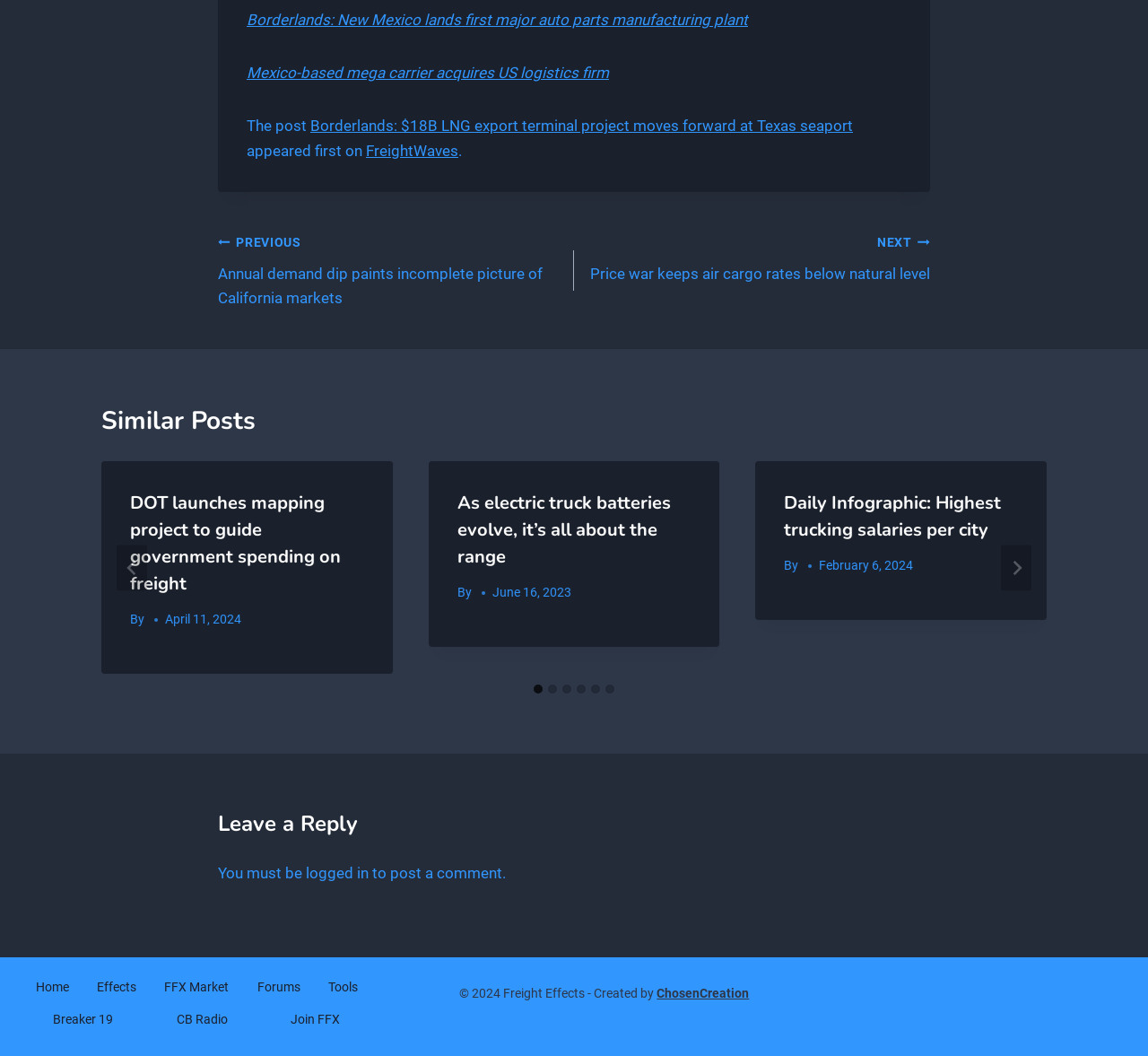What is the purpose of the 'Leave a Reply' section?
Answer the question with a single word or phrase derived from the image.

To post a comment